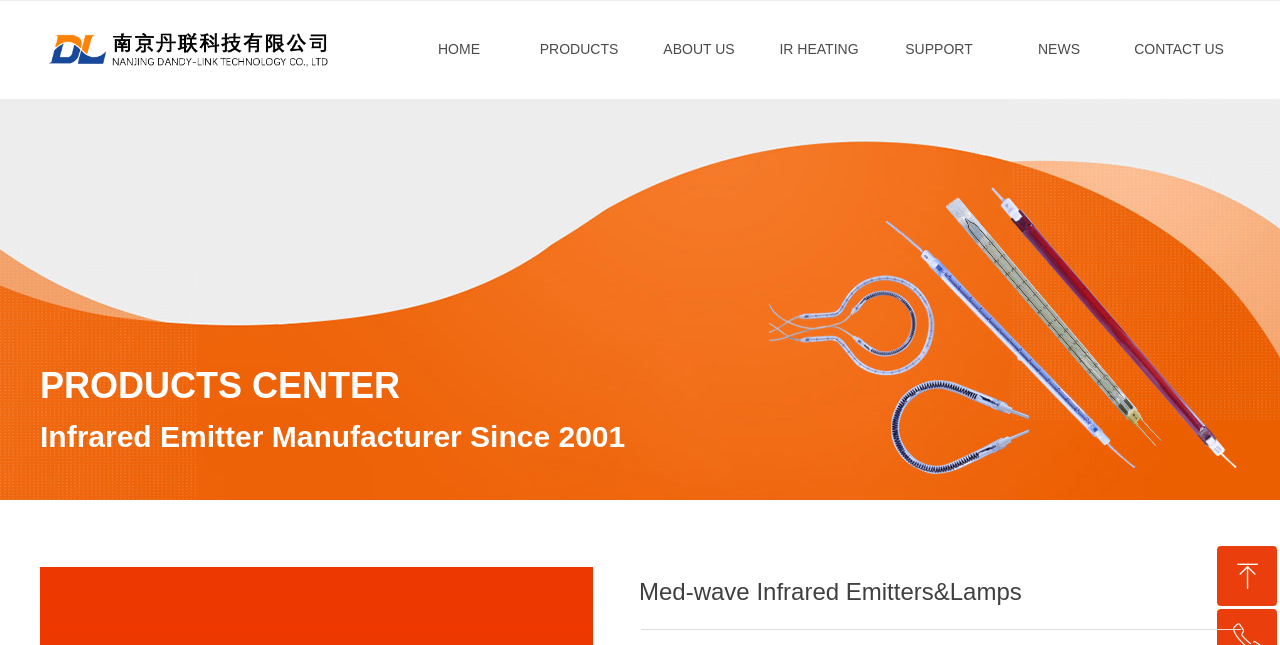What is the first menu item?
Refer to the screenshot and respond with a concise word or phrase.

HOME